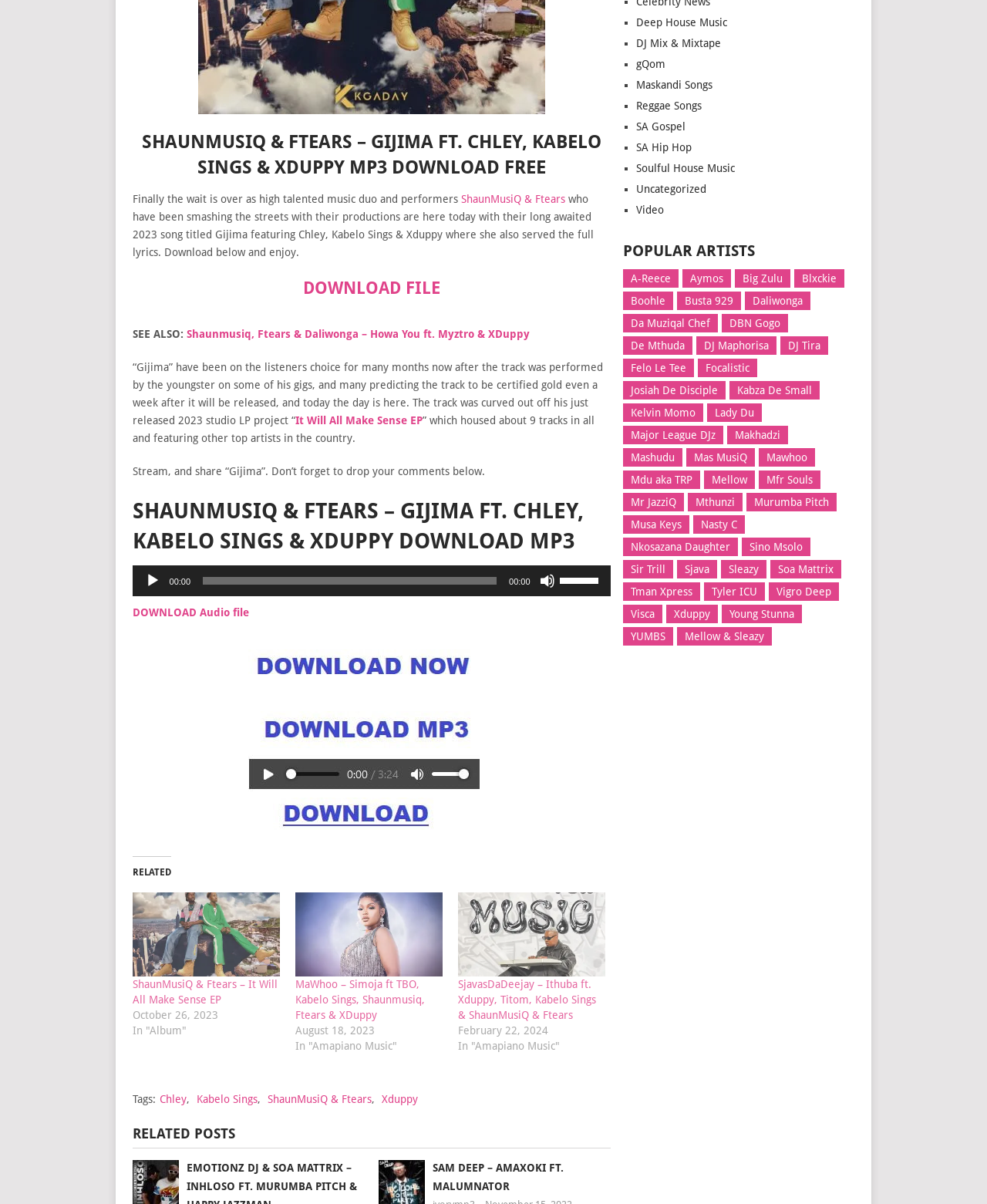Please determine the bounding box coordinates for the element with the description: "Nasty C".

[0.703, 0.428, 0.755, 0.443]